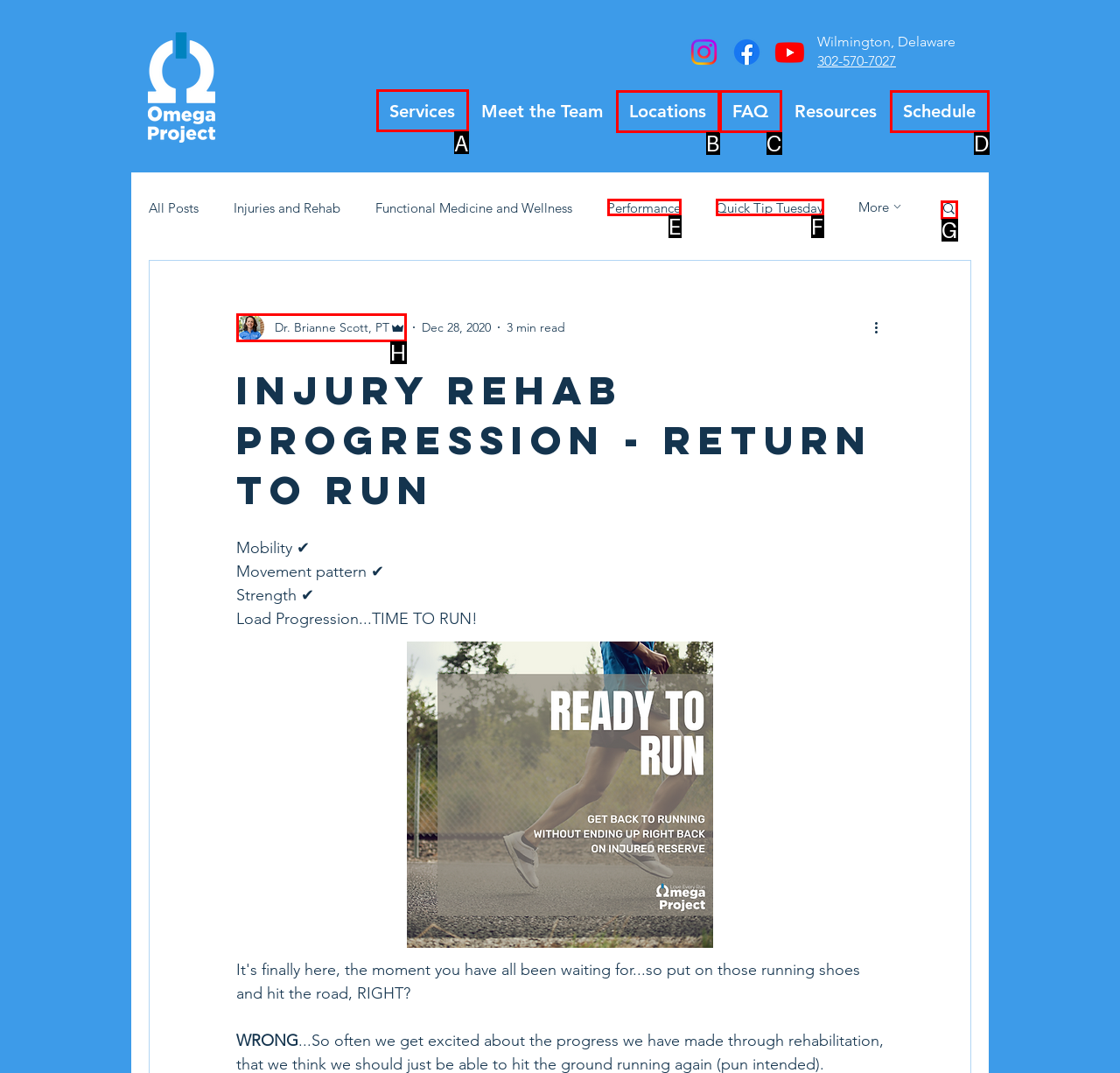To complete the task: Click the 'Services' link, which option should I click? Answer with the appropriate letter from the provided choices.

A